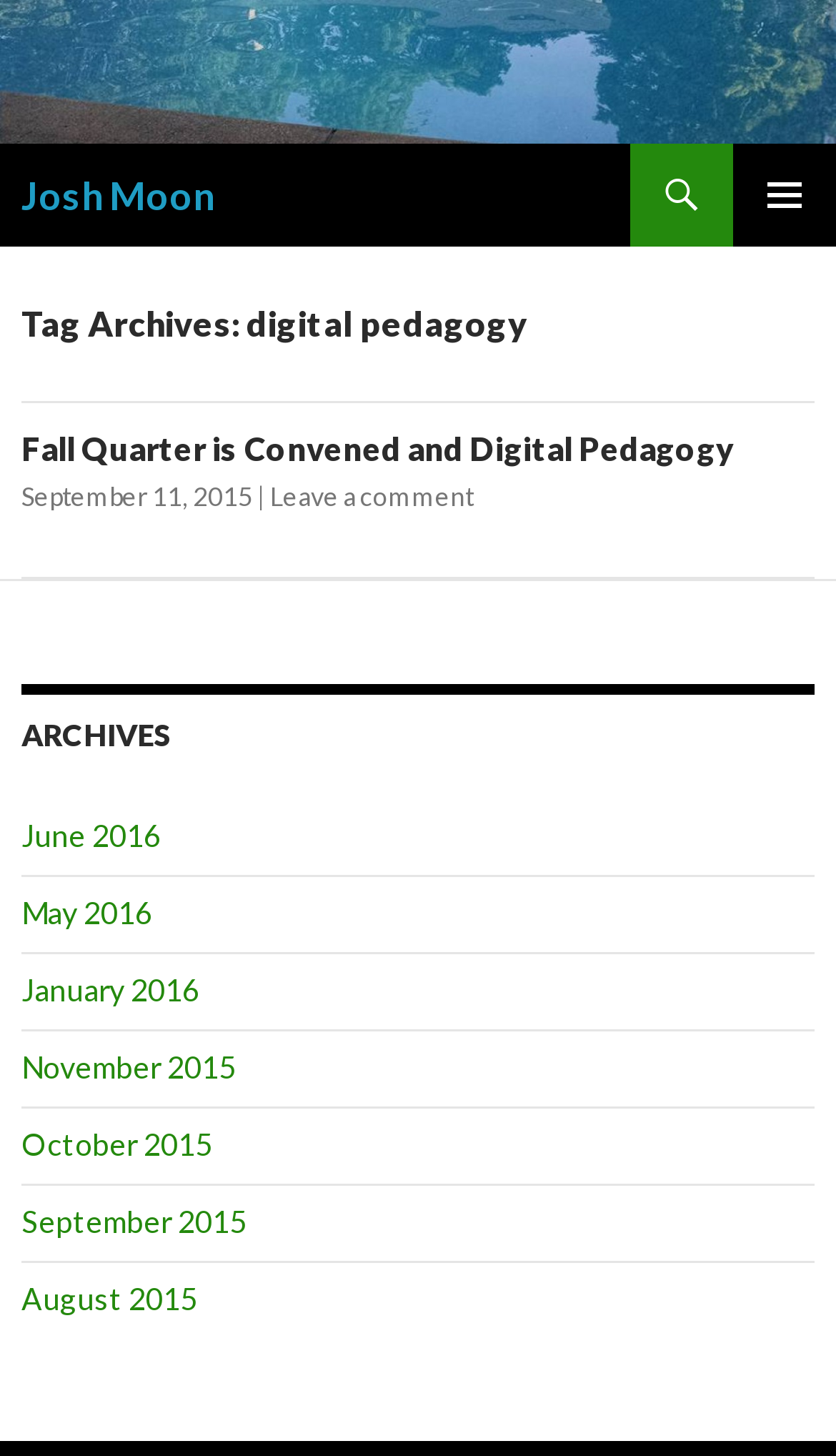Specify the bounding box coordinates of the region I need to click to perform the following instruction: "read Fall Quarter is Convened and Digital Pedagogy article". The coordinates must be four float numbers in the range of 0 to 1, i.e., [left, top, right, bottom].

[0.026, 0.294, 0.877, 0.321]